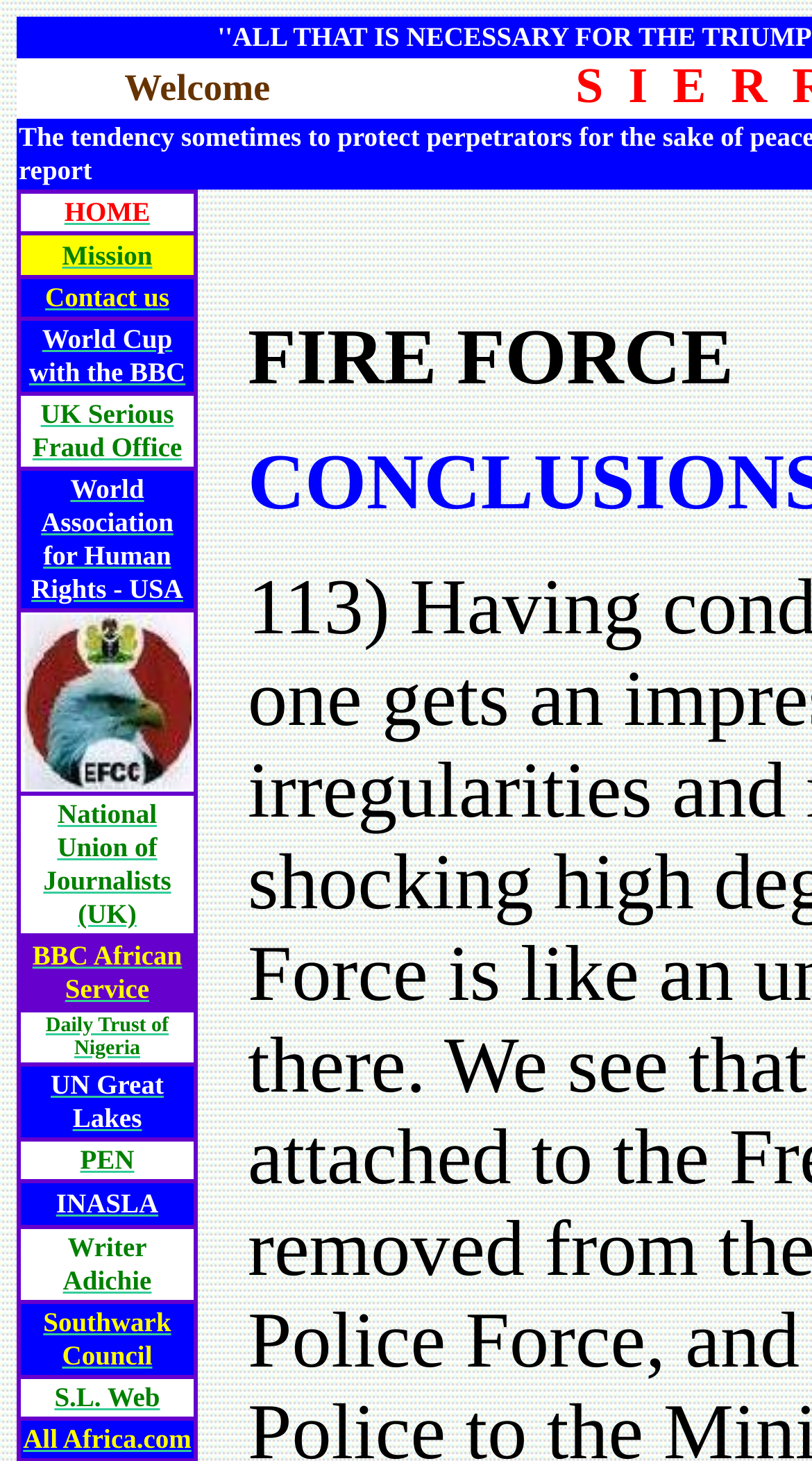Please locate the bounding box coordinates for the element that should be clicked to achieve the following instruction: "Go to United Kingdom page". Ensure the coordinates are given as four float numbers between 0 and 1, i.e., [left, top, right, bottom].

None